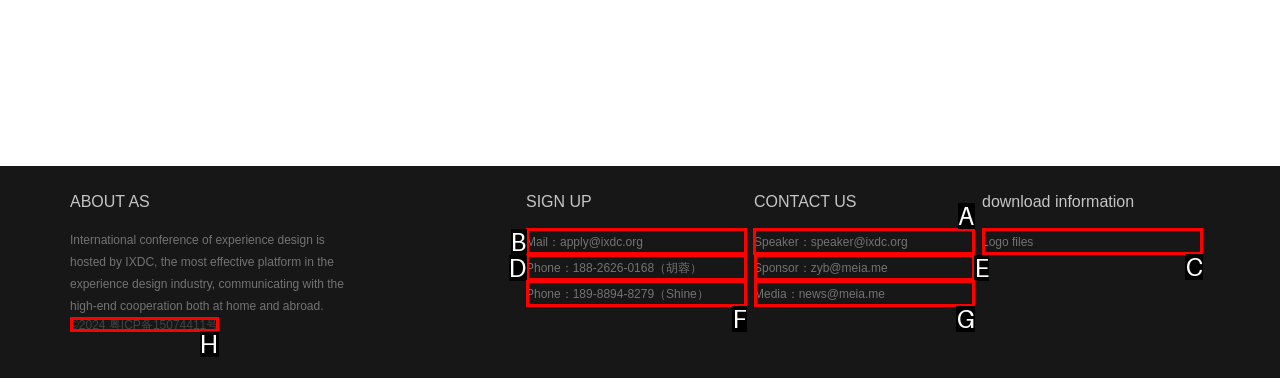Point out the option that needs to be clicked to fulfill the following instruction: Contact us via email
Answer with the letter of the appropriate choice from the listed options.

A